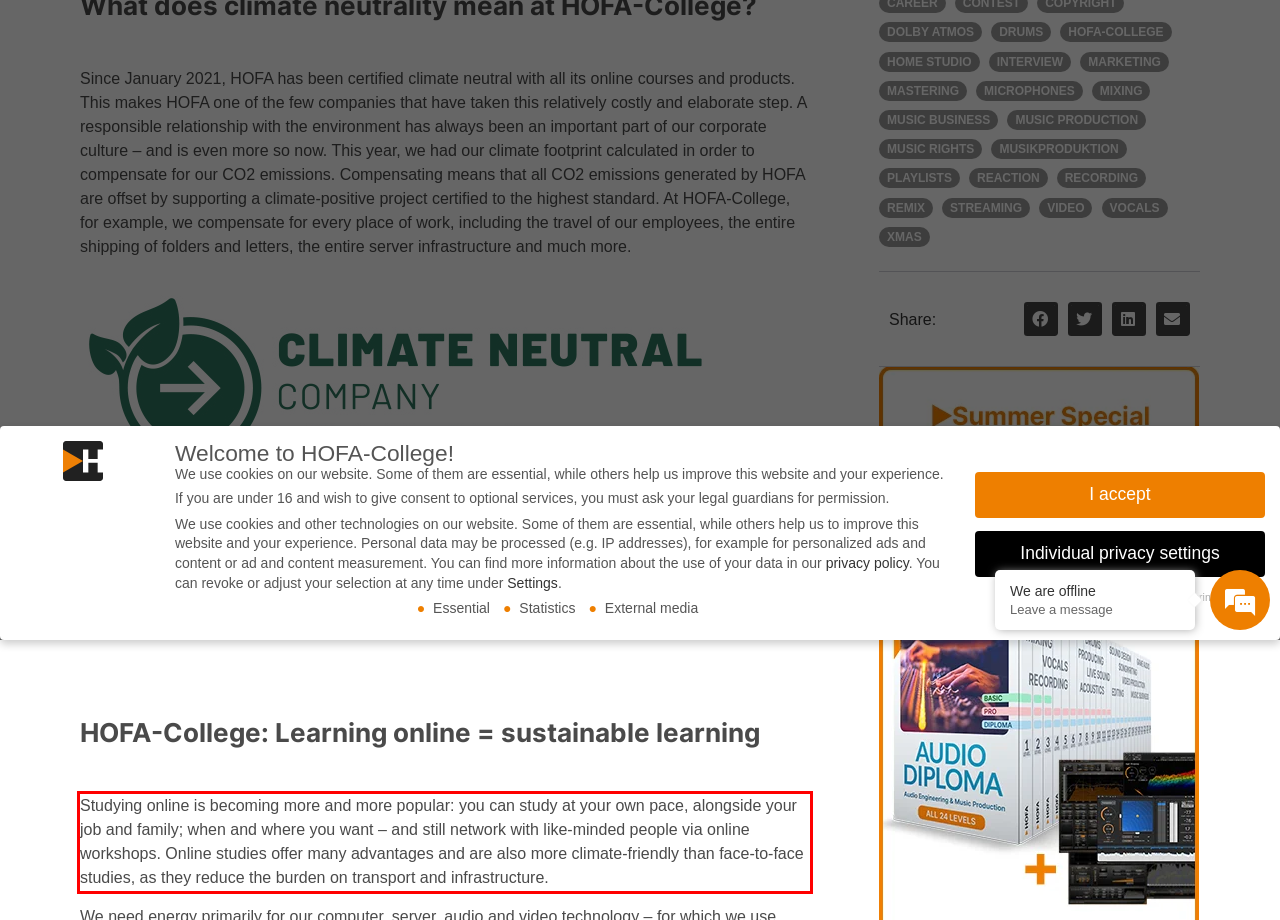Please analyze the provided webpage screenshot and perform OCR to extract the text content from the red rectangle bounding box.

Studying online is becoming more and more popular: you can study at your own pace, alongside your job and family; when and where you want – and still network with like-minded people via online workshops. Online studies offer many advantages and are also more climate-friendly than face-to-face studies, as they reduce the burden on transport and infrastructure.